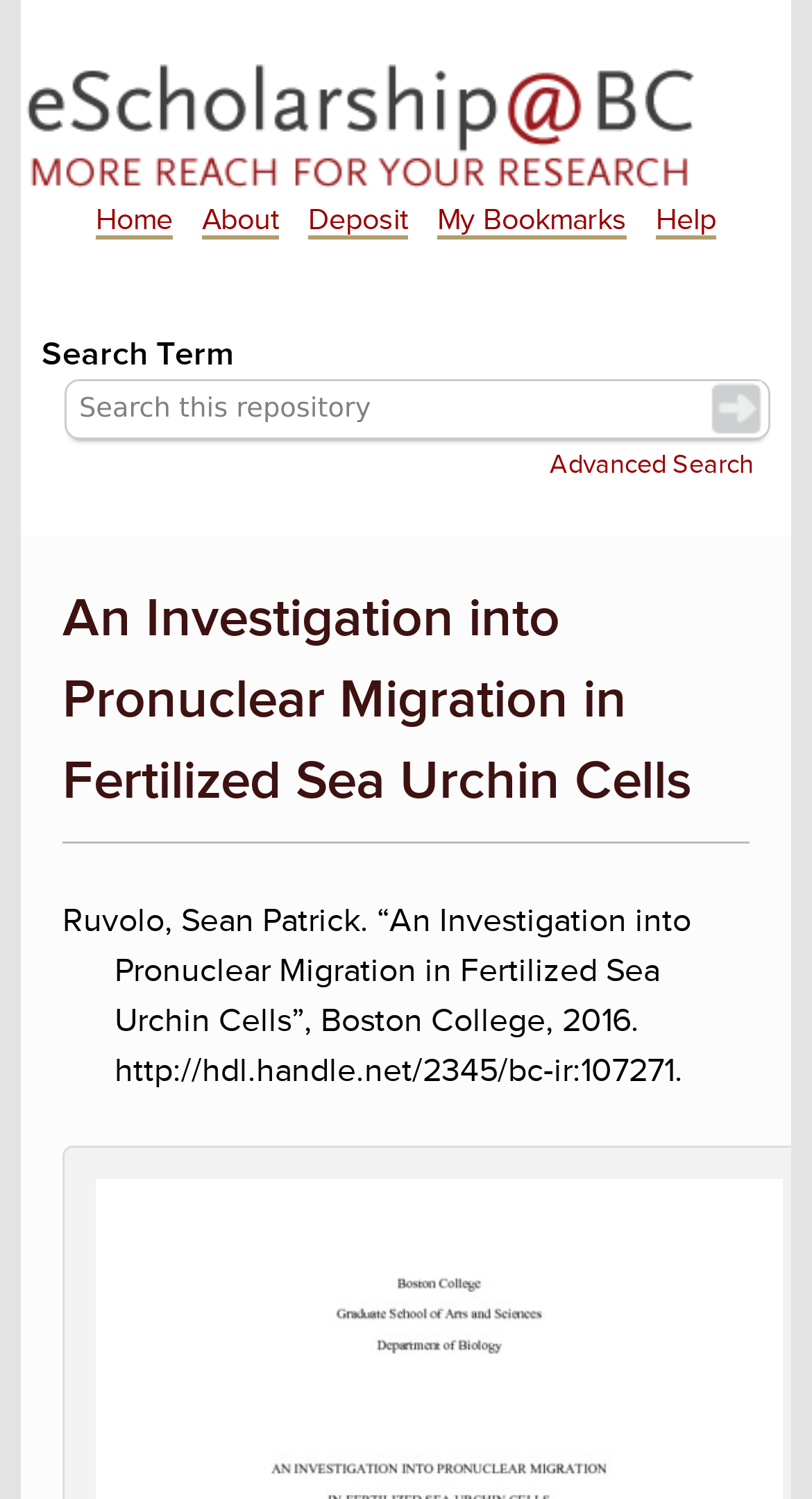Answer the question with a single word or phrase: 
What is the text above the search box?

Search Term